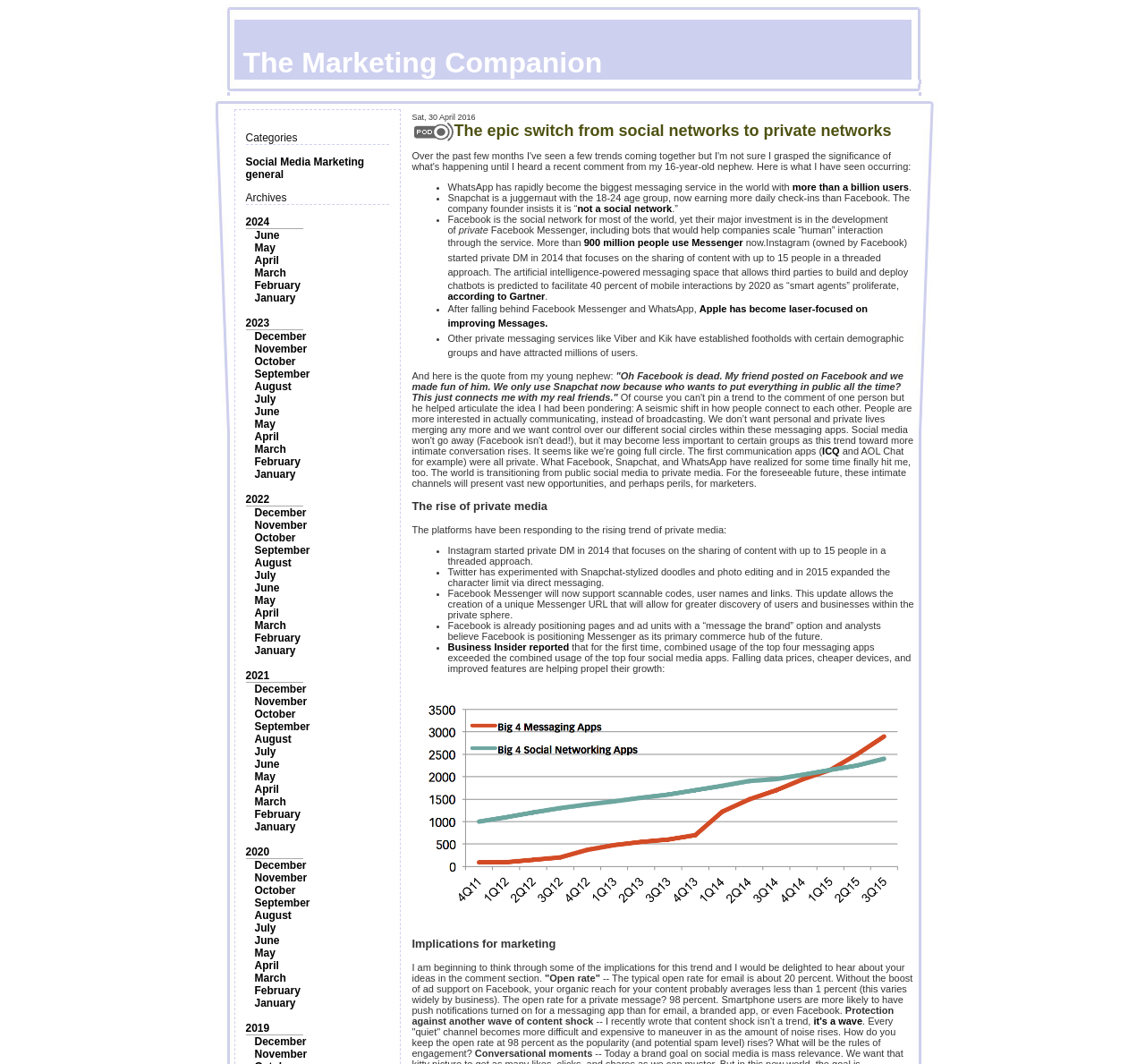Please provide a one-word or phrase answer to the question: 
What is the name of the messaging service mentioned in the article?

WhatsApp